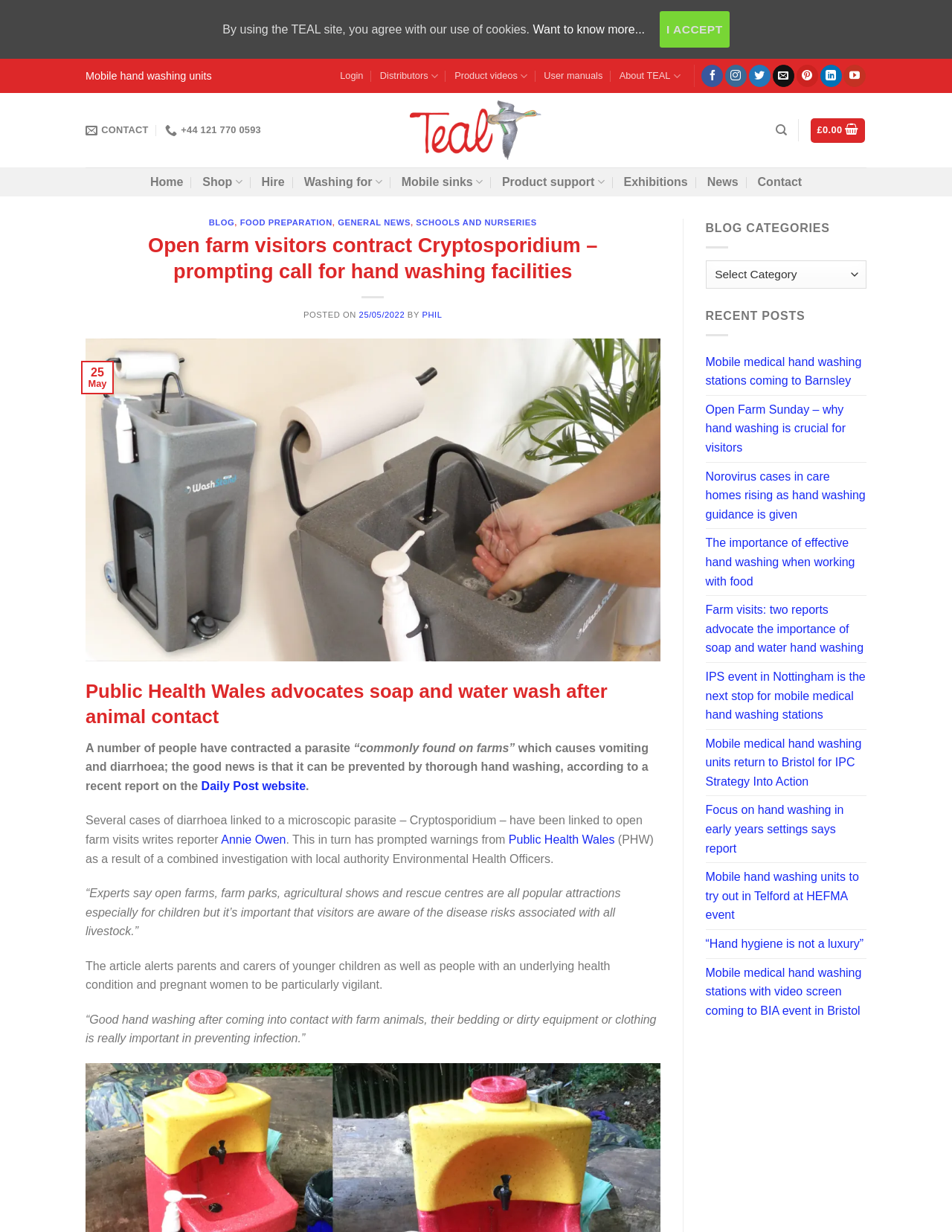Find the bounding box coordinates of the element to click in order to complete the given instruction: "View Product videos."

[0.477, 0.048, 0.554, 0.076]